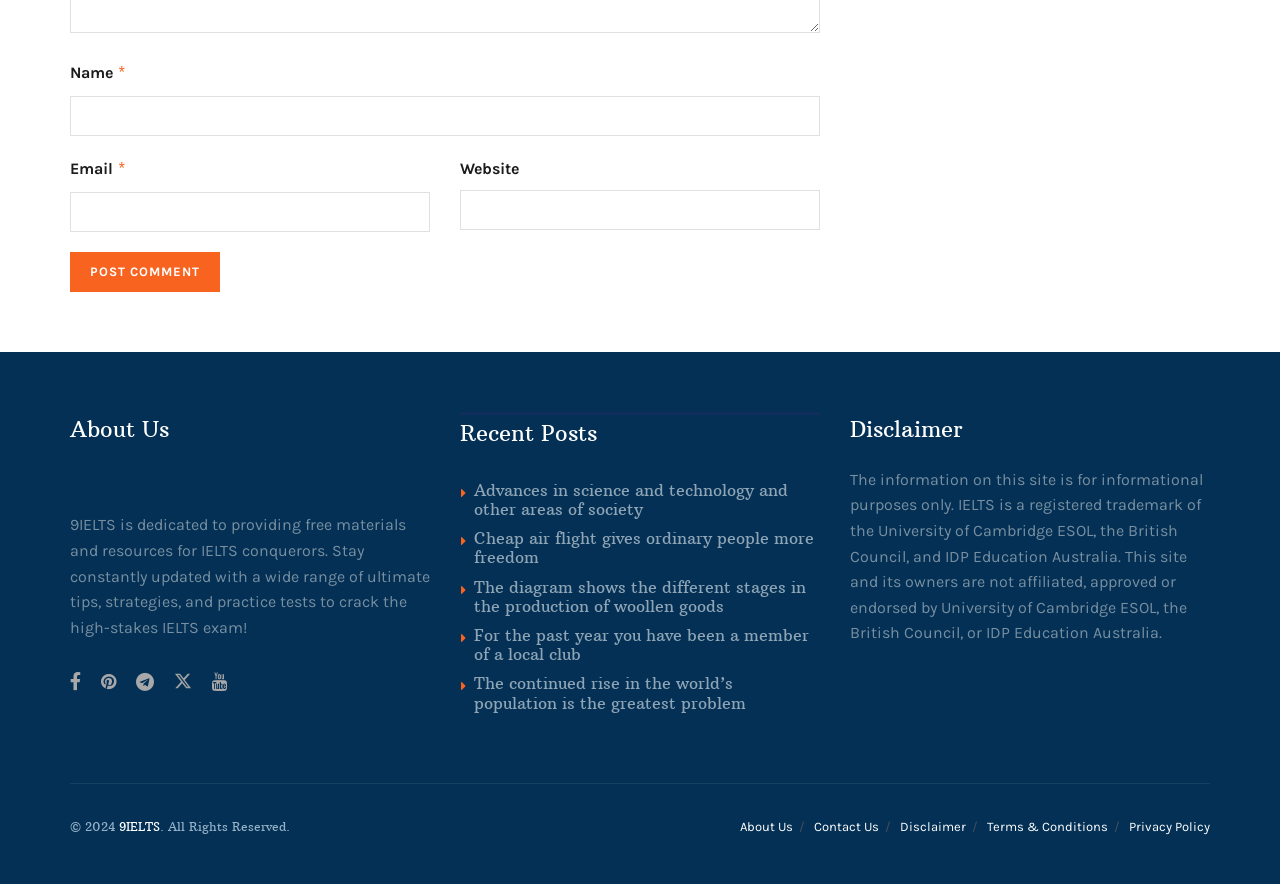With reference to the image, please provide a detailed answer to the following question: What is required to post a comment?

The webpage has two required textboxes, one for 'Name' and one for 'Email', which are indicated by the asterisk symbol. This suggests that providing a name and email is necessary to post a comment.